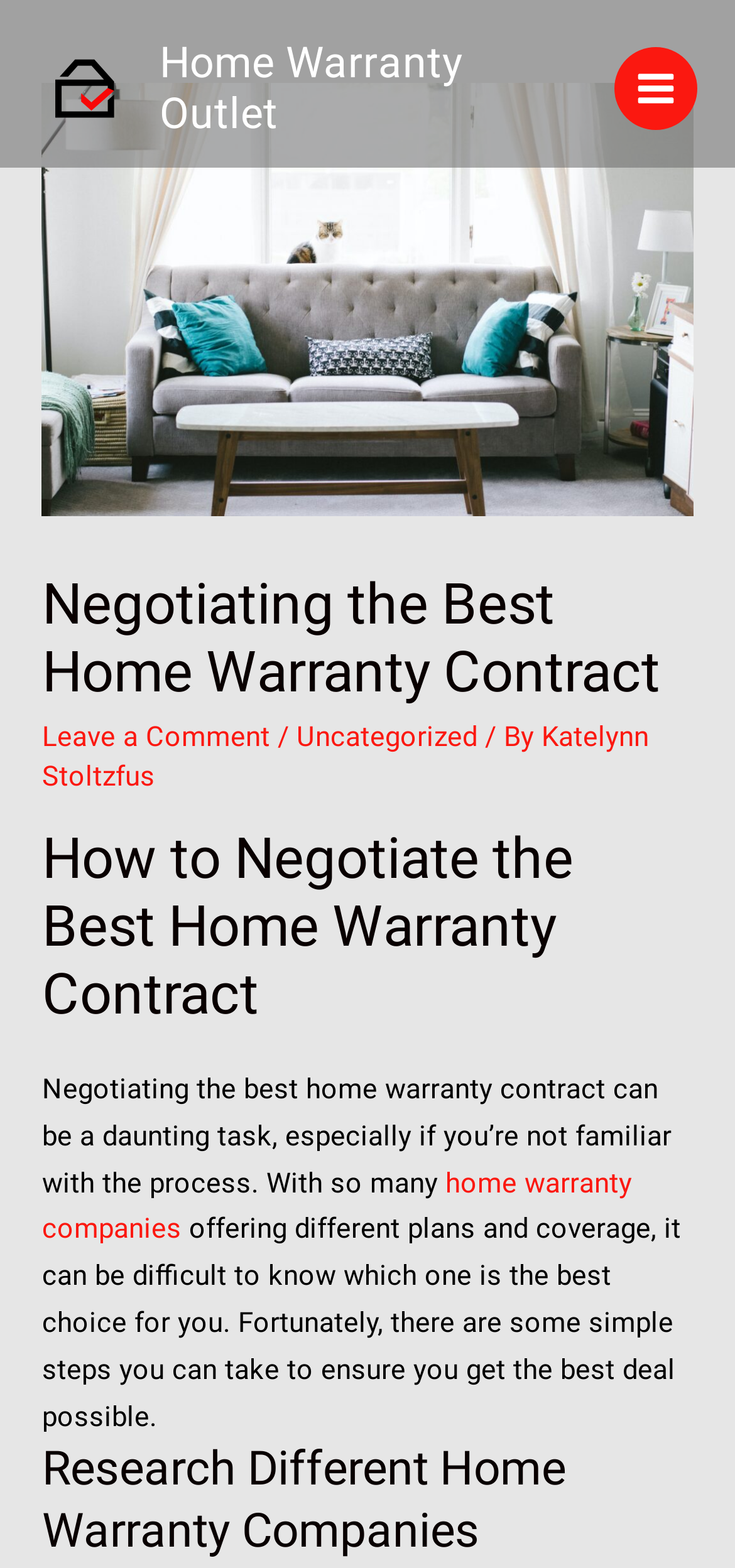Look at the image and answer the question in detail:
What is the main topic of the article?

The main topic of the article can be inferred from the heading 'Negotiating the Best Home Warranty Contract' and the content of the article, which discusses how to negotiate the best home warranty contract.